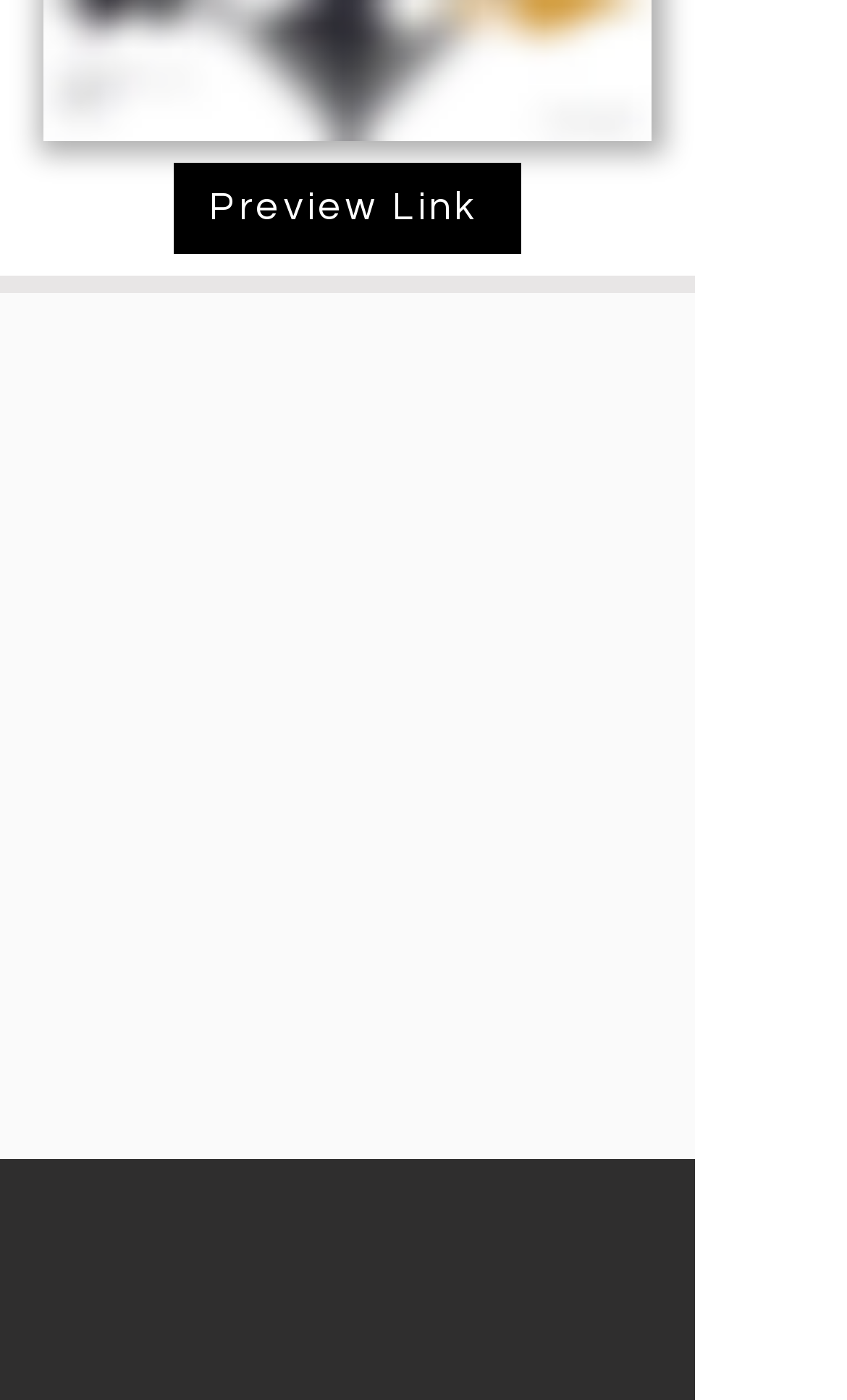Provide a one-word or brief phrase answer to the question:
What is the last social media link in the list?

Spotify